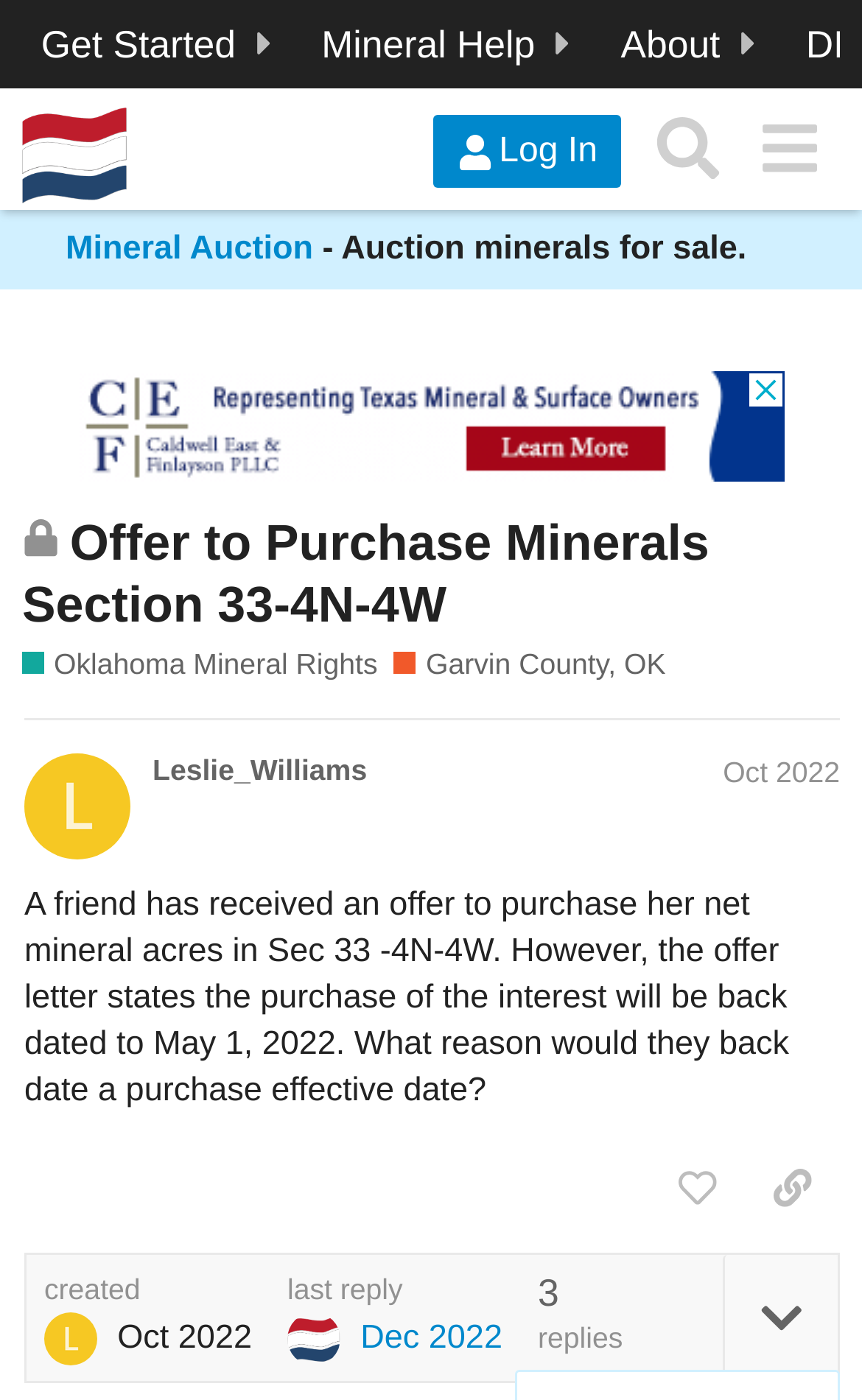Specify the bounding box coordinates of the area that needs to be clicked to achieve the following instruction: "Log in to the forum".

[0.502, 0.083, 0.721, 0.135]